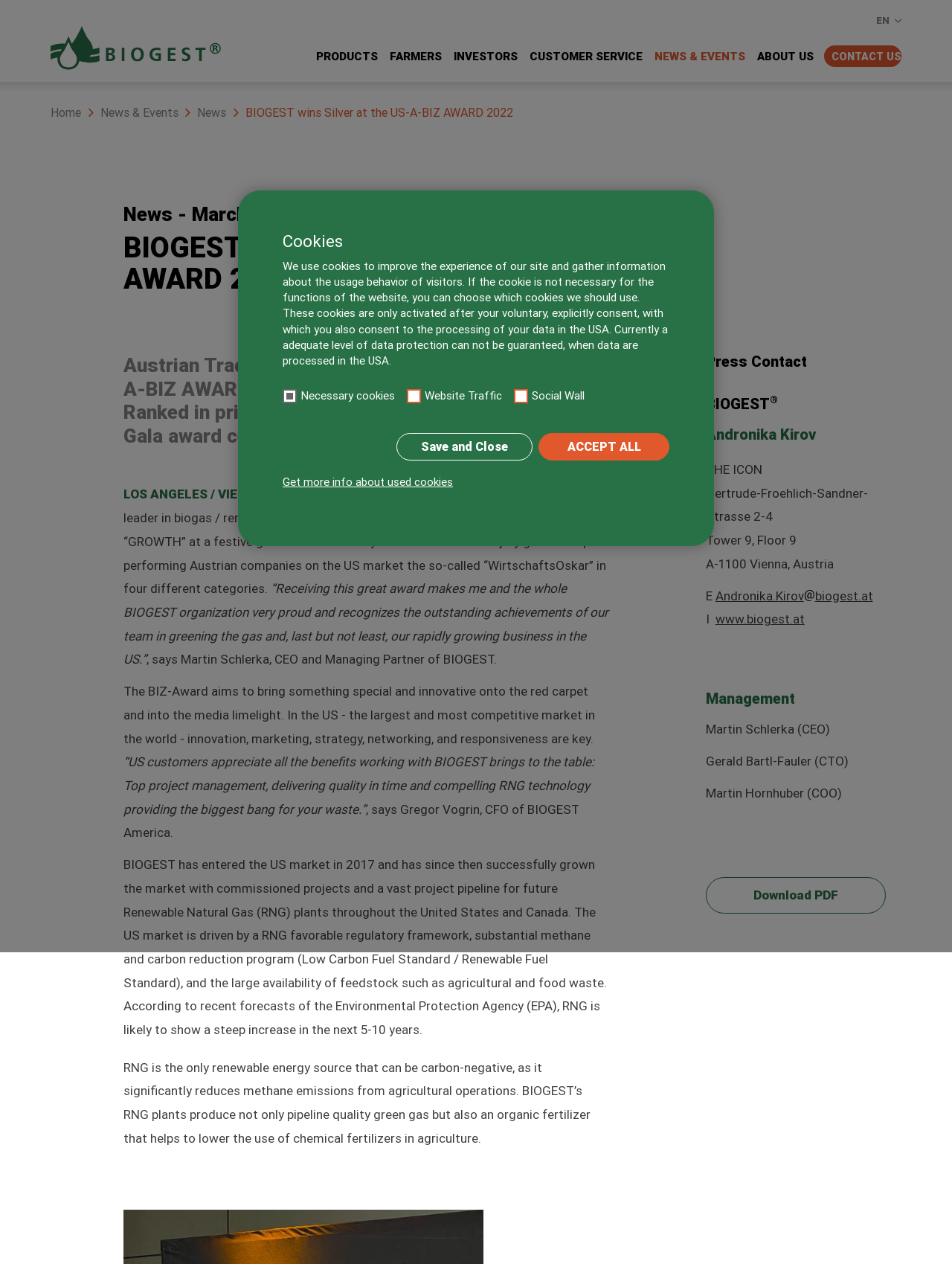What is the location of BIOGEST’s office?
Please provide a comprehensive answer based on the information in the image.

The answer can be found in the section 'Press Contact' at the bottom of the webpage, where it lists the contact information, including the address 'A-1100 Vienna, Austria'.